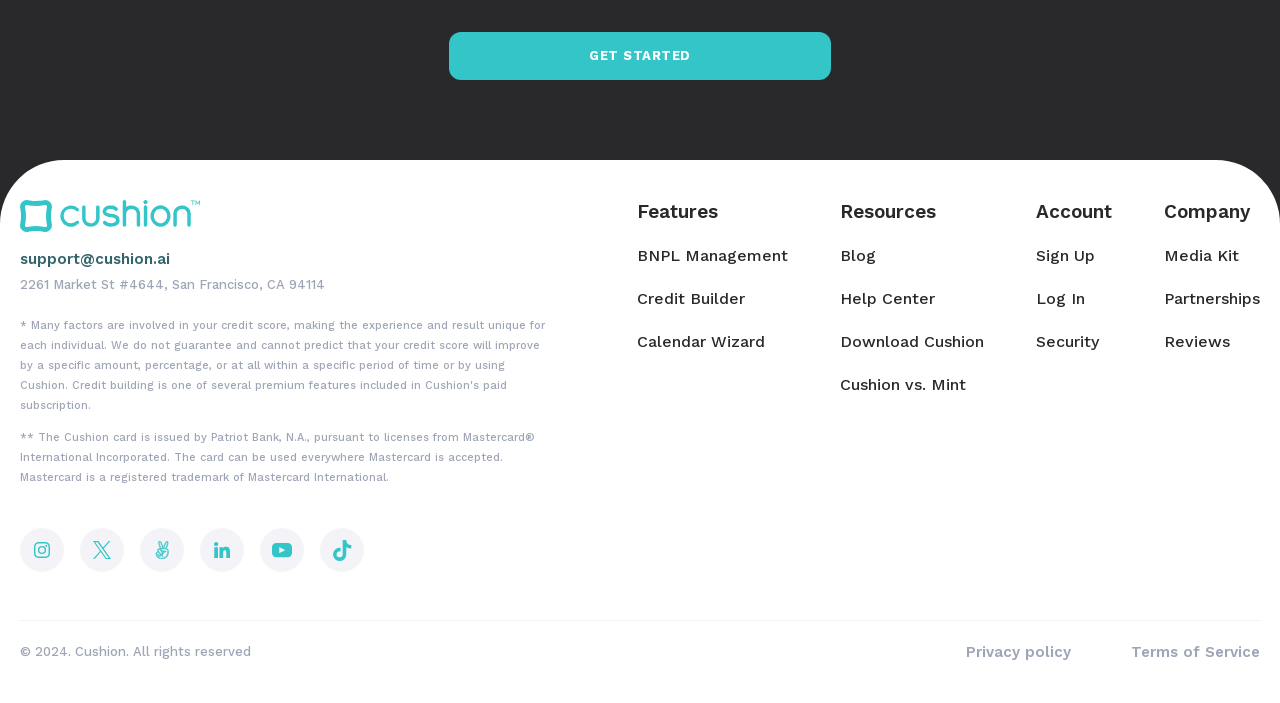What is the year of copyright?
Refer to the image and provide a concise answer in one word or phrase.

2024